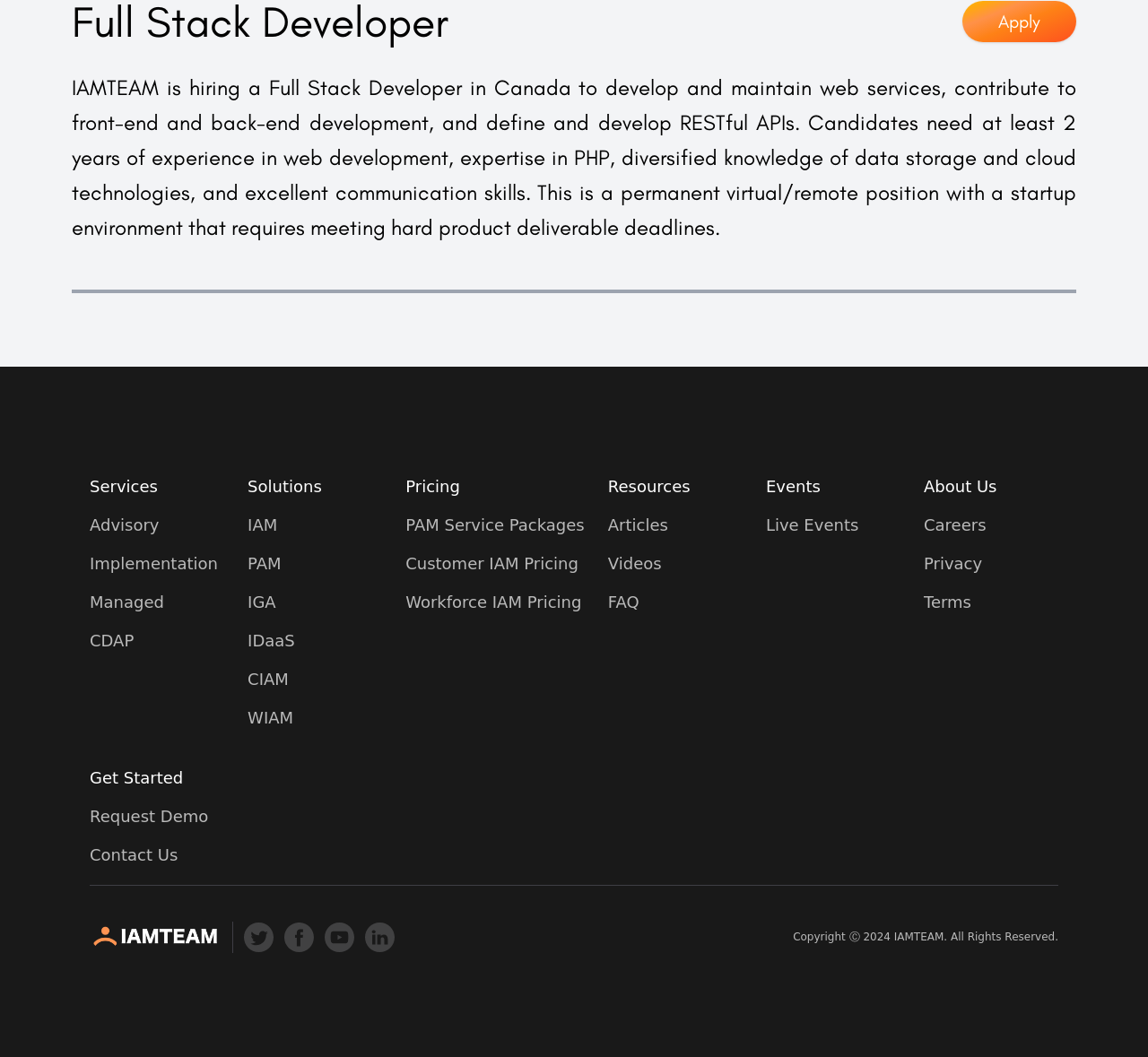Please identify the bounding box coordinates of the clickable element to fulfill the following instruction: "Get started with IAMTEAM". The coordinates should be four float numbers between 0 and 1, i.e., [left, top, right, bottom].

[0.078, 0.724, 0.195, 0.747]